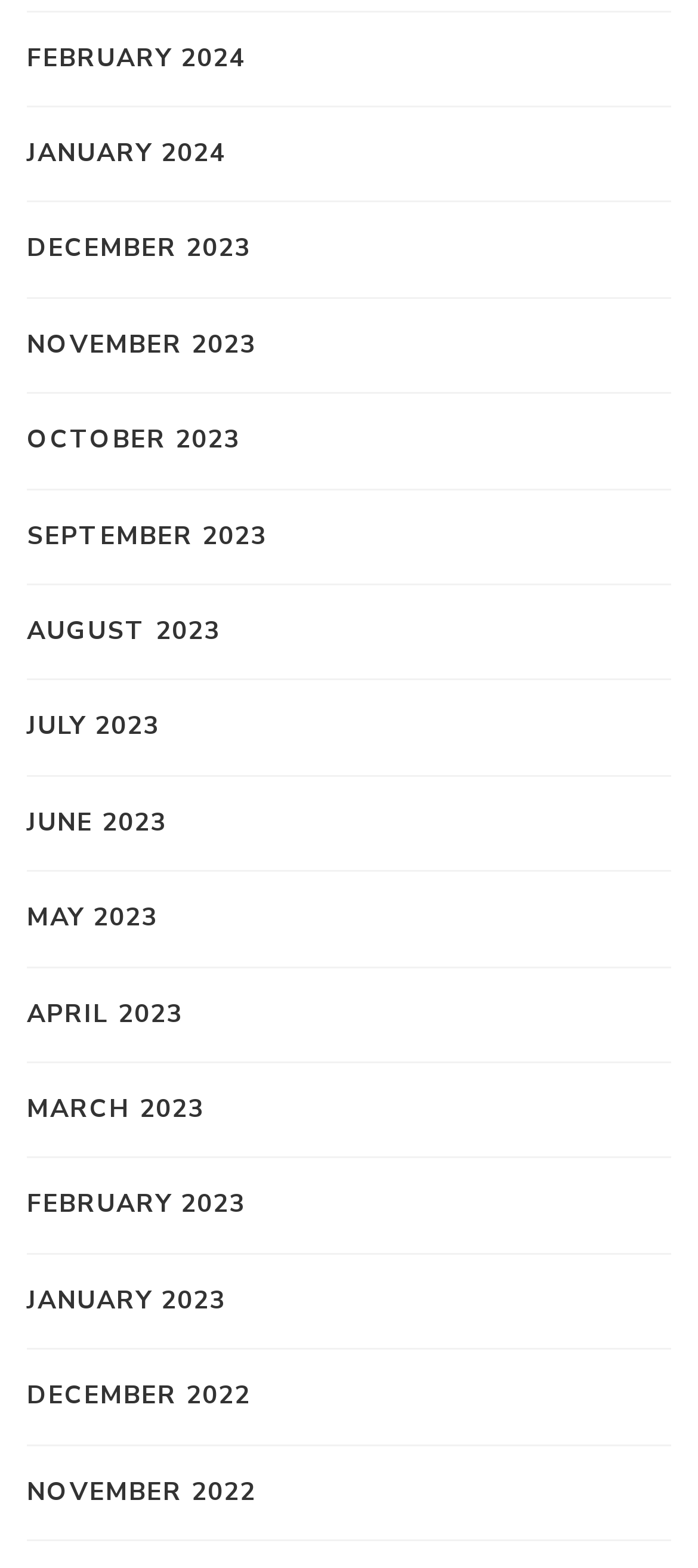Identify the bounding box coordinates for the element that needs to be clicked to fulfill this instruction: "go to january 2024". Provide the coordinates in the format of four float numbers between 0 and 1: [left, top, right, bottom].

[0.038, 0.086, 0.323, 0.111]